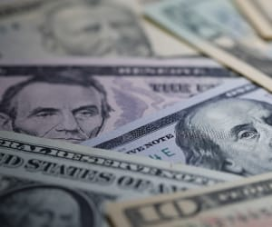Provide a comprehensive description of the image.

The image depicts a close-up view of various US Dollar bills laid out on a surface. Notably, the faces of prominent figures such as Abraham Lincoln and Benjamin Franklin are visible, highlighting the intricate designs and details of the banknotes. The background is blurred, emphasizing the bills in the foreground, which represent financial value and security. This visual is contextually tied to discussions about retirement and financial preparedness, as the associated content suggests contemplating one's readiness for the future. The abundance of cash suggests opportunities for saving and investment, resonating with themes of financial planning and management.